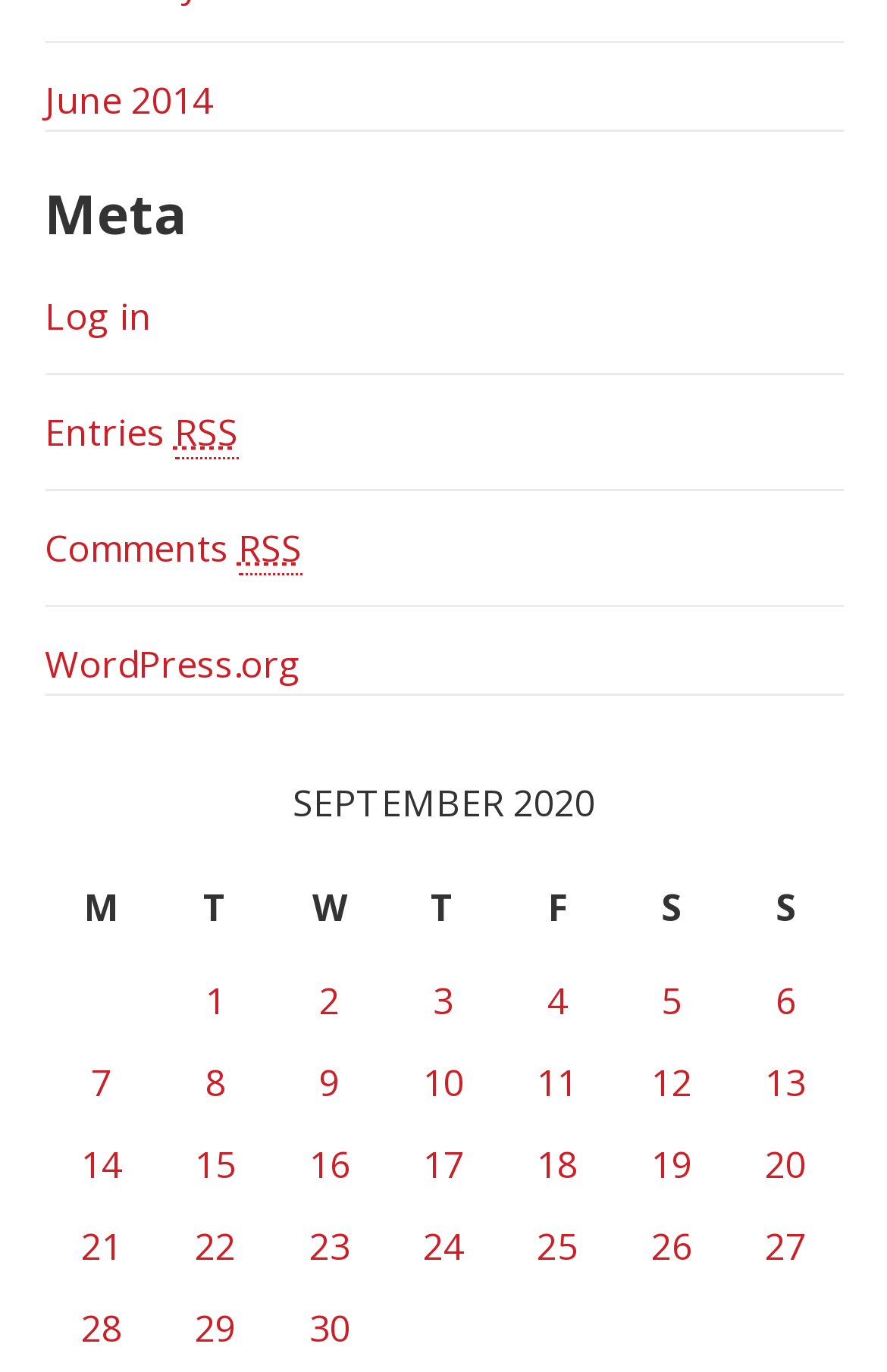Can you find the bounding box coordinates for the element that needs to be clicked to execute this instruction: "View 'Posts published on September 1, 2020'"? The coordinates should be given as four float numbers between 0 and 1, i.e., [left, top, right, bottom].

[0.231, 0.711, 0.254, 0.747]